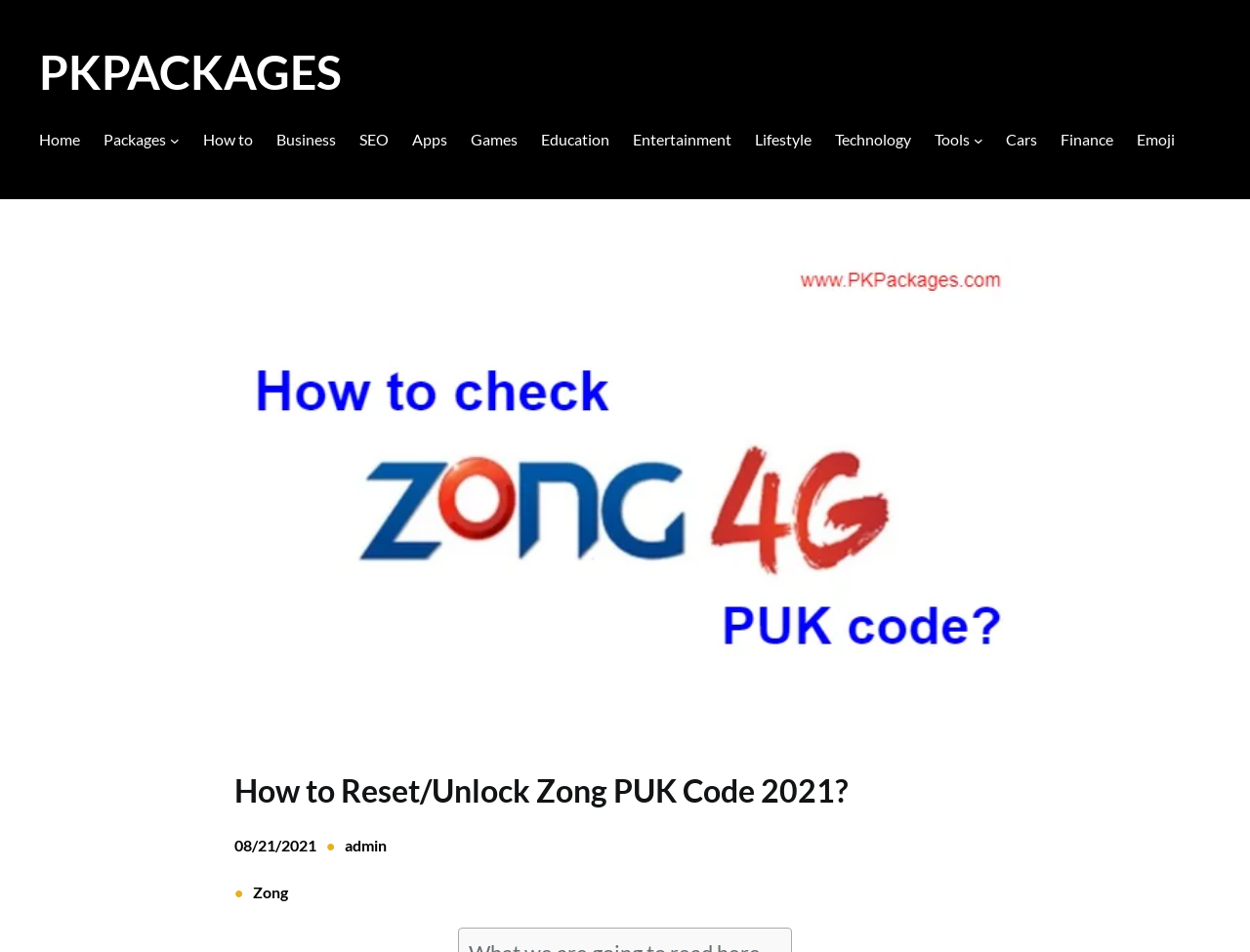What is the date of the article?
Refer to the image and offer an in-depth and detailed answer to the question.

The date of the article can be found in the time element, which contains the static text '08/21/2021'.